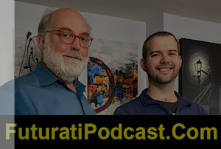Please provide a brief answer to the following inquiry using a single word or phrase:
What is the purpose of the URL 'FuturatiPodcast.Com' in the image?

to signify their collective mission